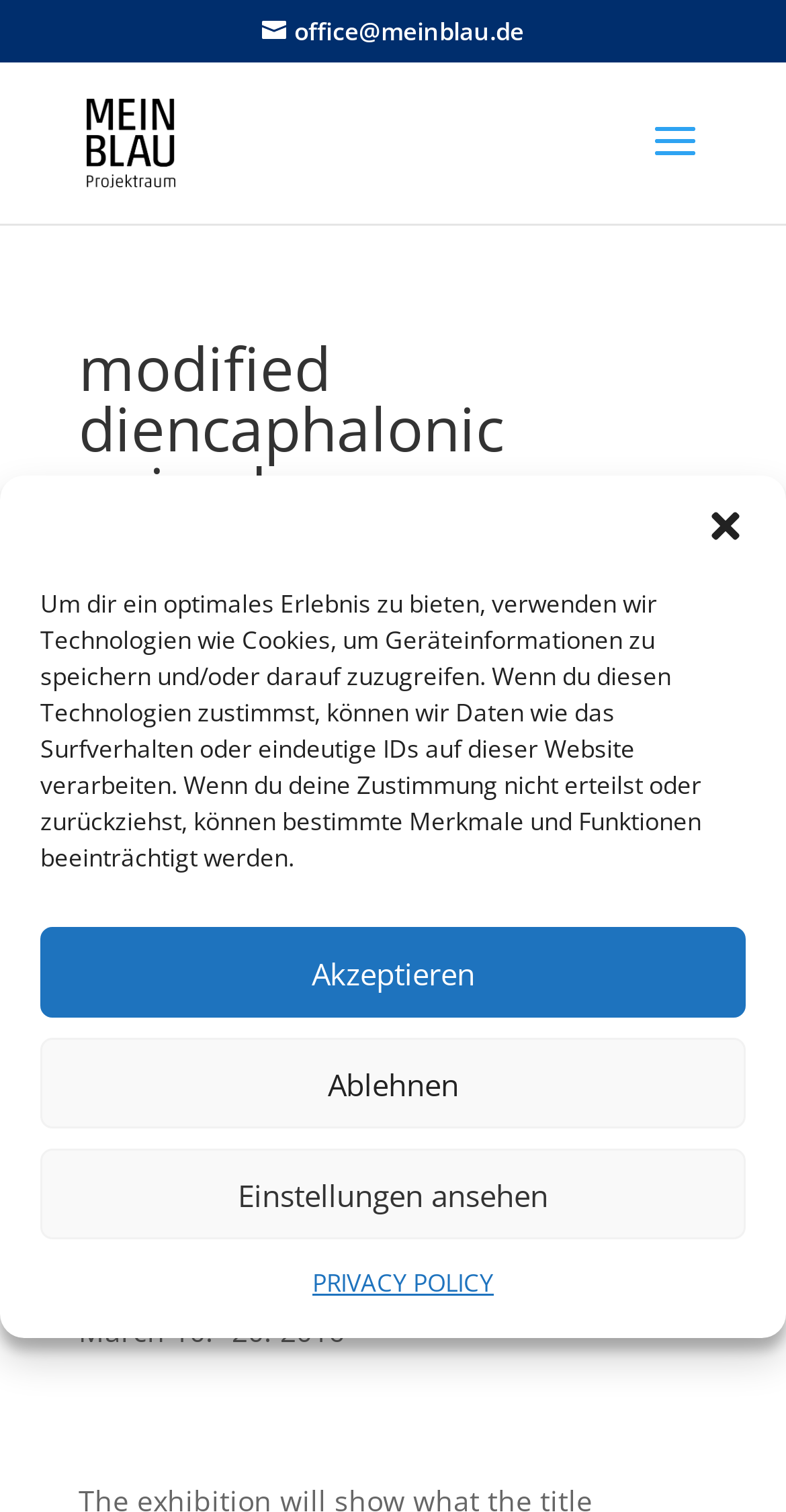What is the email address provided?
Could you please answer the question thoroughly and with as much detail as possible?

I found the email address by looking at the link element with the text 'office@meinblau.de' which is located at the top of the webpage.